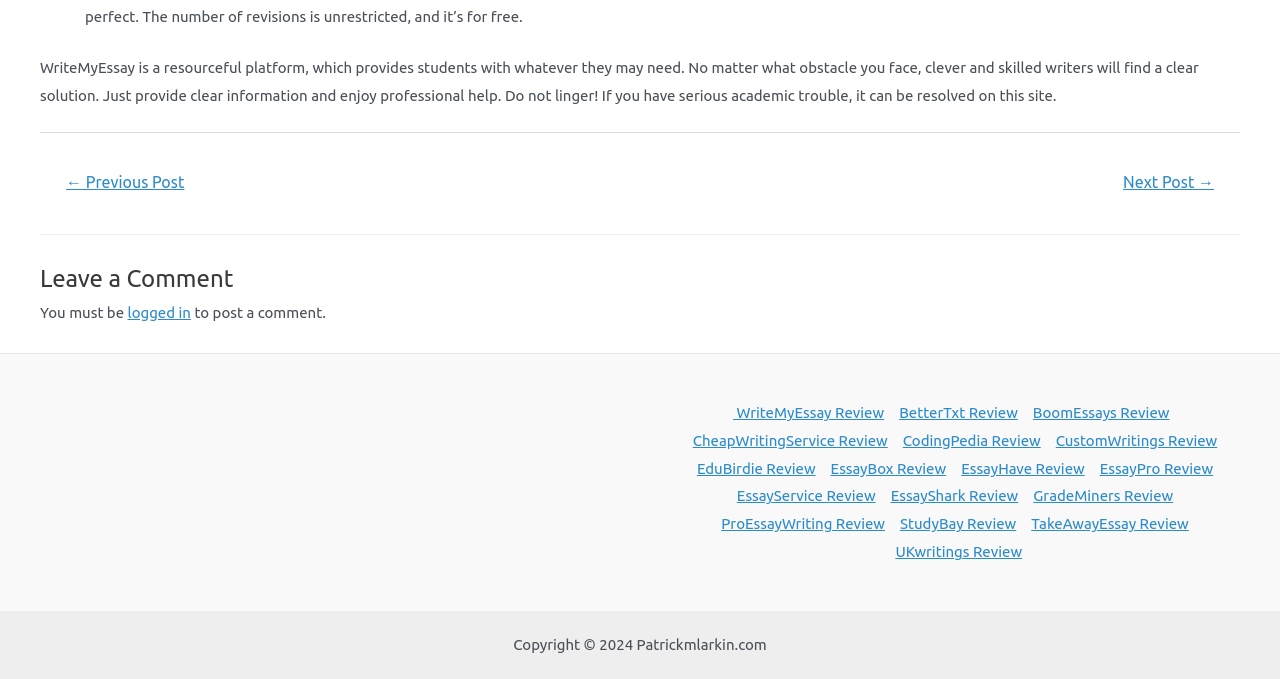Can you pinpoint the bounding box coordinates for the clickable element required for this instruction: "Click on '← Previous Post'"? The coordinates should be four float numbers between 0 and 1, i.e., [left, top, right, bottom].

[0.033, 0.243, 0.163, 0.298]